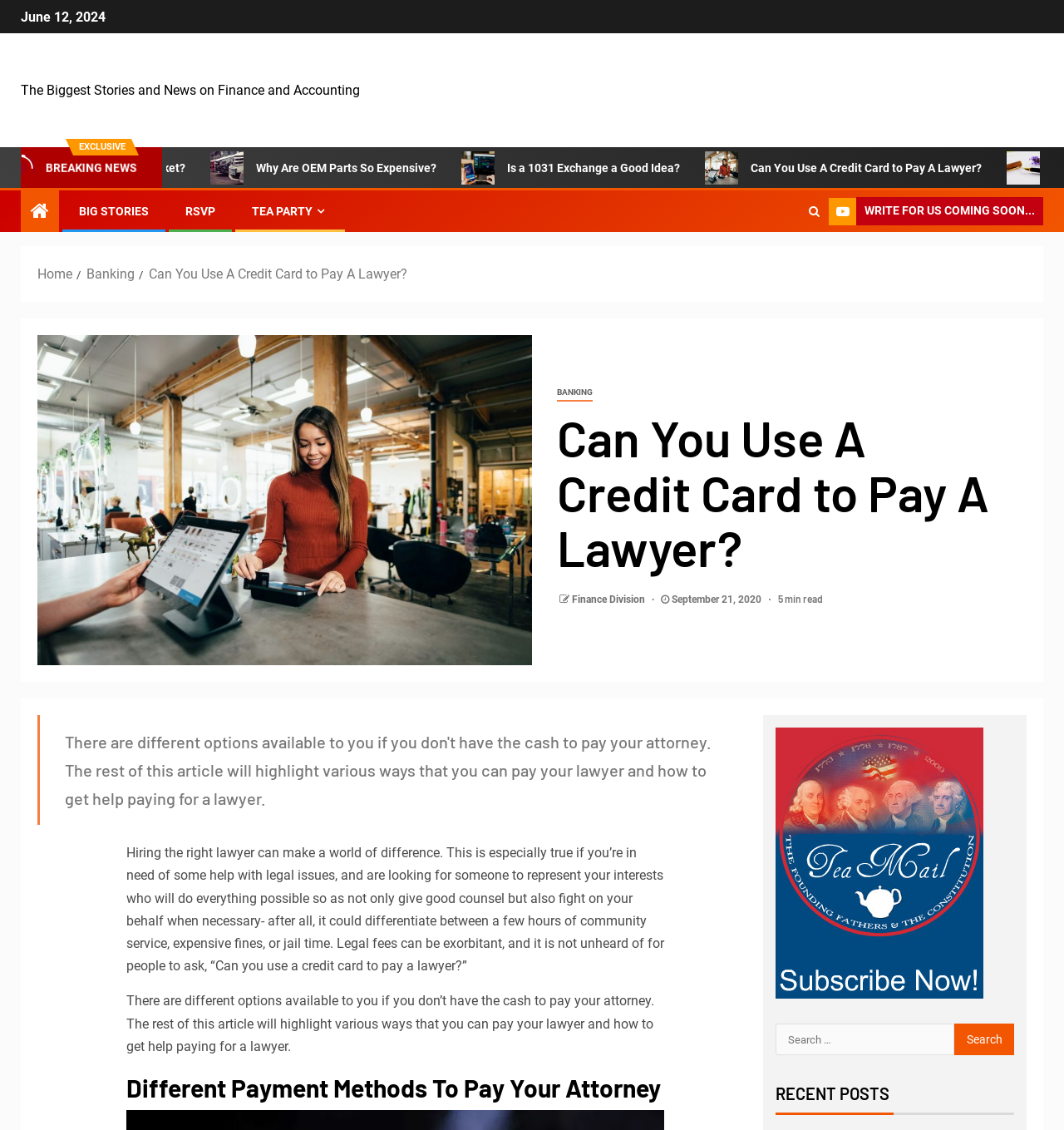Using the provided element description: "RSVP", determine the bounding box coordinates of the corresponding UI element in the screenshot.

[0.174, 0.181, 0.202, 0.193]